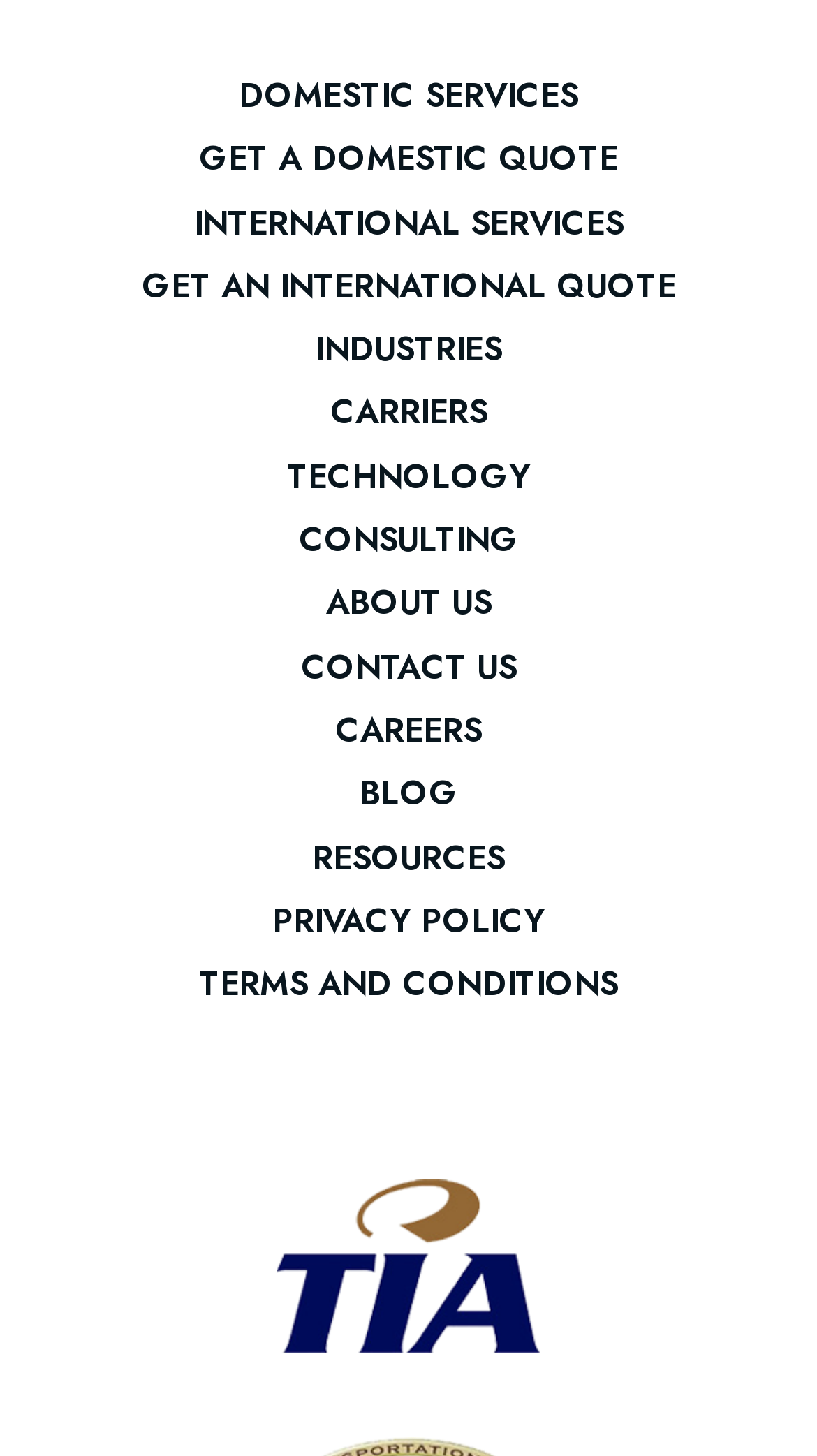Determine the bounding box coordinates for the clickable element required to fulfill the instruction: "Learn about industries". Provide the coordinates as four float numbers between 0 and 1, i.e., [left, top, right, bottom].

[0.386, 0.222, 0.614, 0.258]